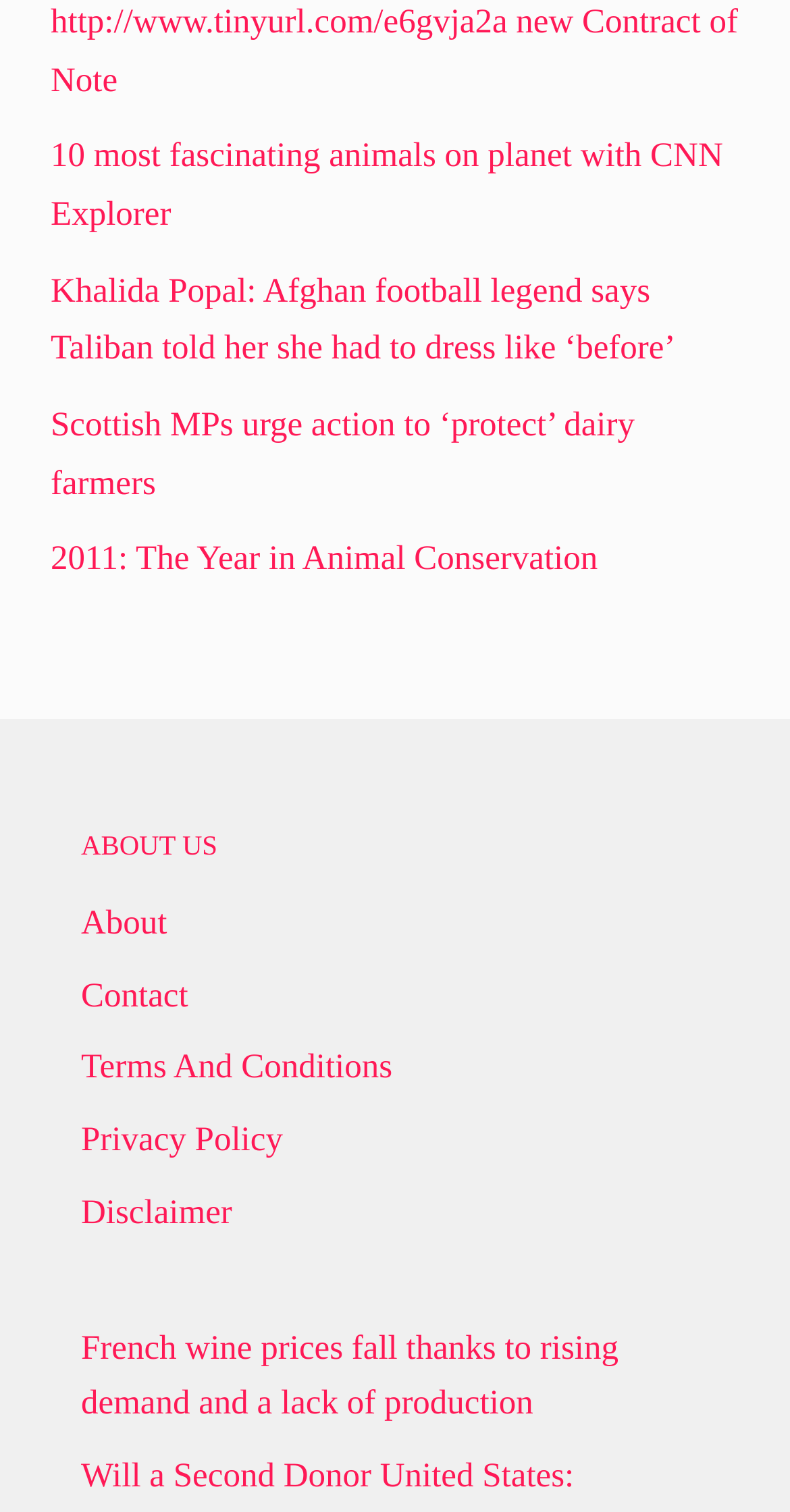What is the section title above the links 'About', 'Contact', etc.?
Using the visual information, answer the question in a single word or phrase.

ABOUT US